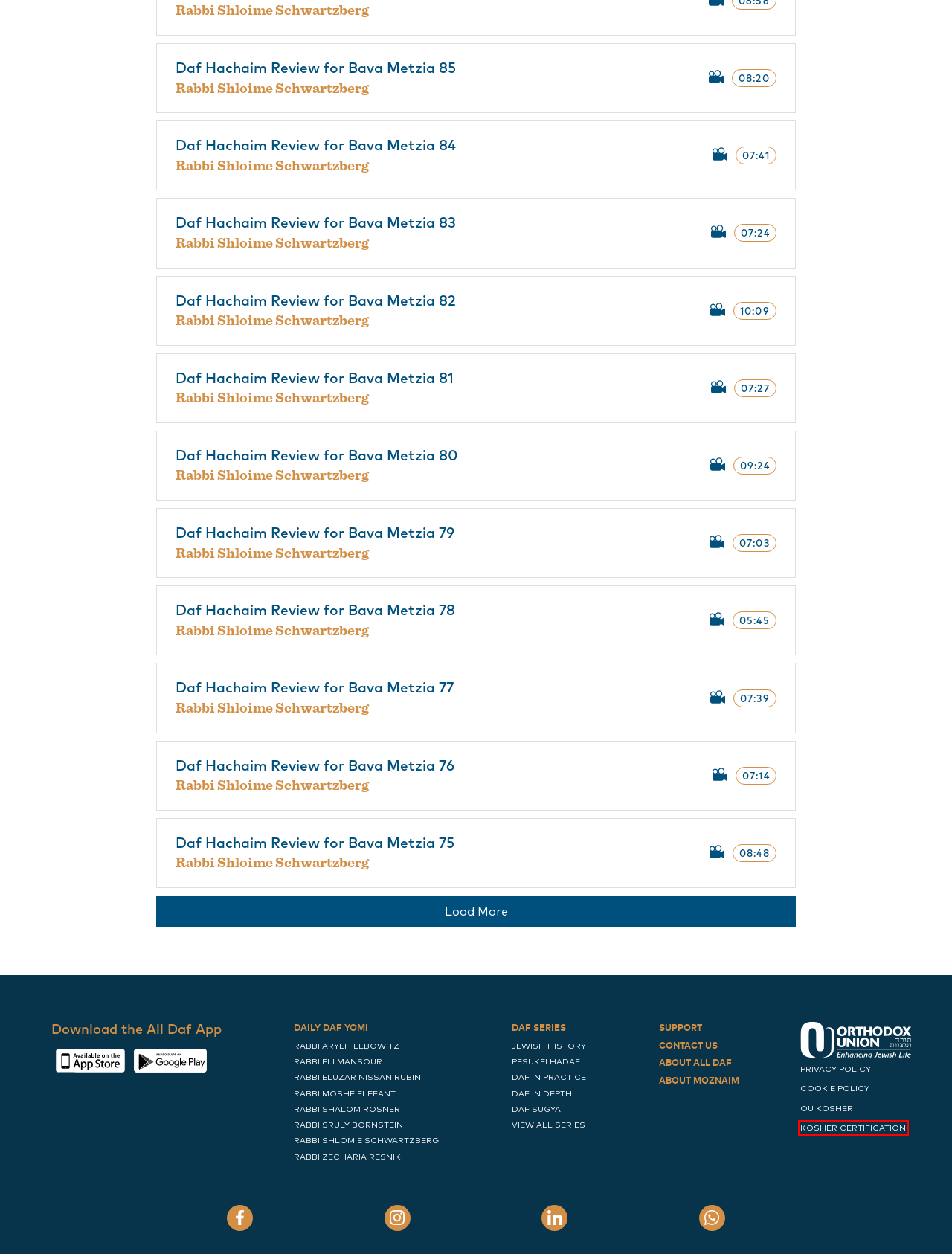You are presented with a screenshot of a webpage containing a red bounding box around an element. Determine which webpage description best describes the new webpage after clicking on the highlighted element. Here are the candidates:
A. What Does Kosher Certified Mean? OU Kosher Certification & Supervision
B. OU Kosher Certification Agency. Kosher Supervision by Orthodox Union.
C. All Daf - Donate
D. Orthodox Union Web Site Privacy Policy - Orthodox Union
E. ‎All Daf on the App Store
F. All Parsha - Connect to the Parsha. Live the Parsha.
G. All Mishnah
H. Moznaim.com - Ultimate jewish books and seforim store online

A